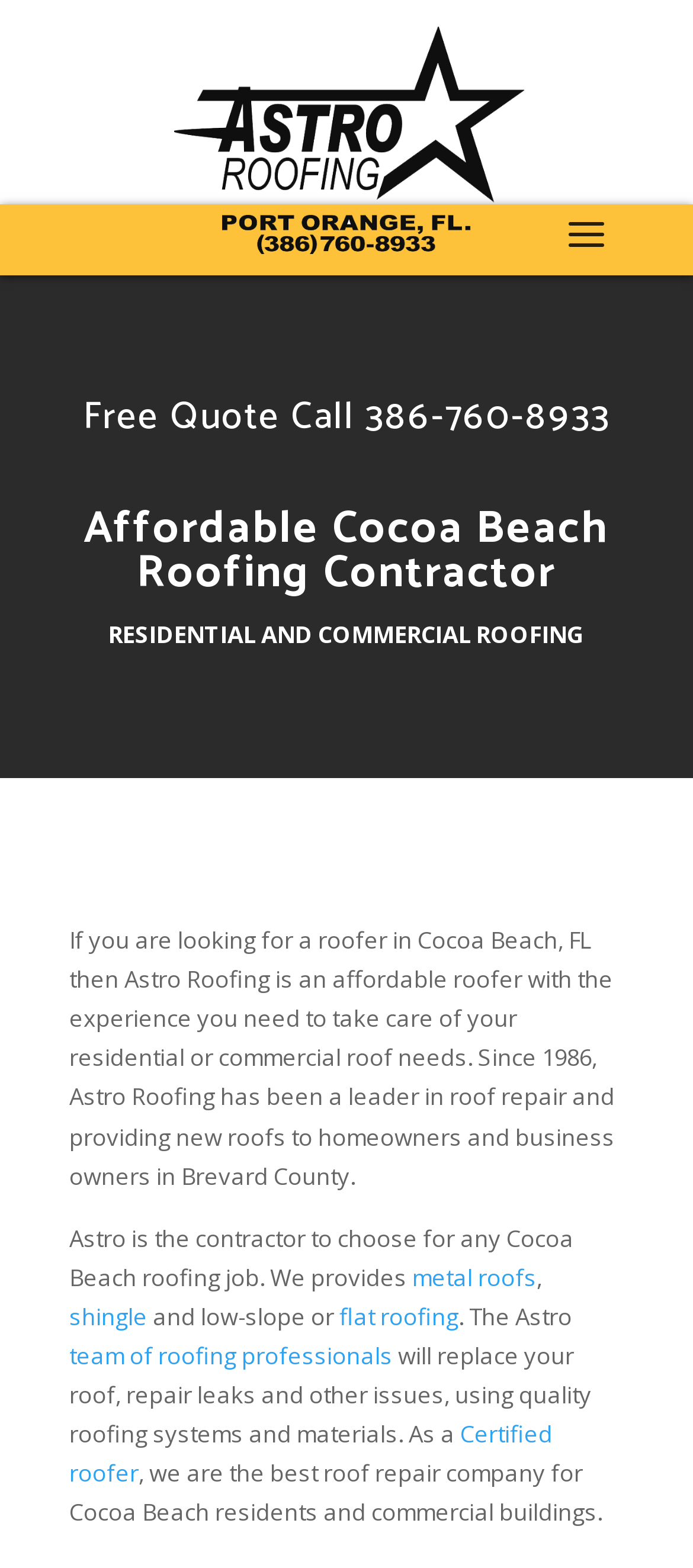What types of roofs does Astro Roofing install? Based on the image, give a response in one word or a short phrase.

Metal, shingle, flat